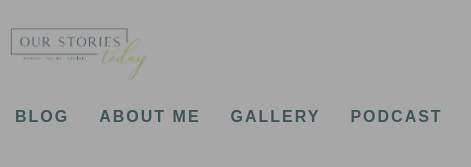Describe the important features and context of the image with as much detail as possible.

This image features the branding of "Our Stories Today," prominently displaying the name in an elegant and modern font. The title is highlighted in a soothing color palette, contributing to a welcoming atmosphere. Below the title, there are navigation options, including links to "BLOG," "ABOUT ME," "GALLERY," and "PODCAST." These elements suggest that the website serves as a platform for sharing personal narratives and experiences, particularly related to women's stories and transformations. The overall design embodies a clean, minimalist aesthetic, making it easy for visitors to navigate and engage with the content.